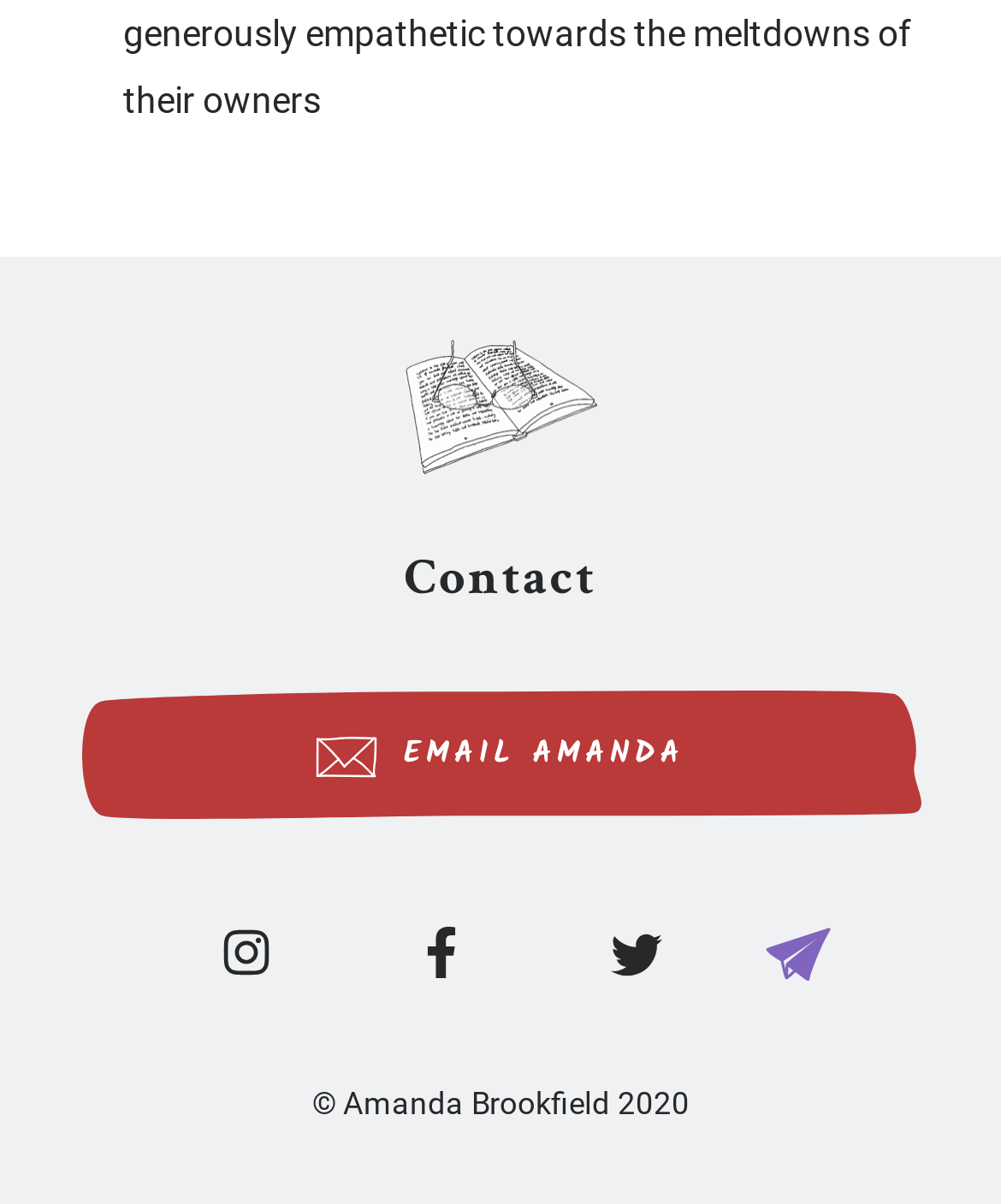Based on the image, provide a detailed and complete answer to the question: 
How many social media links are there?

There are three social media links on the webpage, which can be identified by the links with no text but with images, located below the 'EMAIL AMANDA' link.